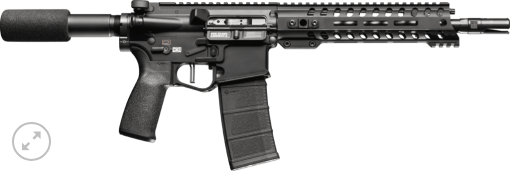Provide a short, one-word or phrase answer to the question below:
What type of rail system is compatible with the POF Renegade Plus?

M-LOK